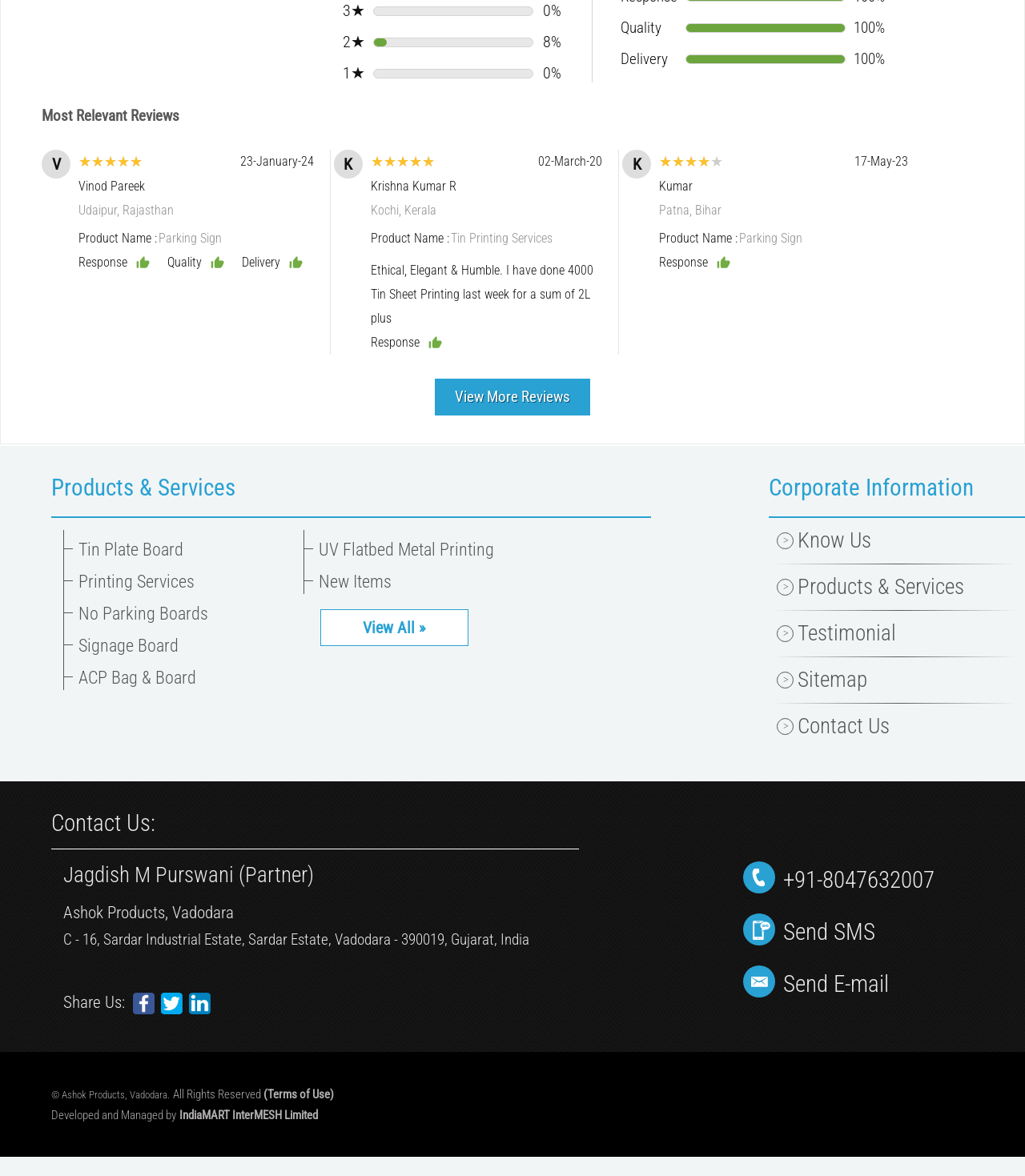Identify the bounding box coordinates of the section that should be clicked to achieve the task described: "Contact Us".

[0.05, 0.688, 0.152, 0.711]